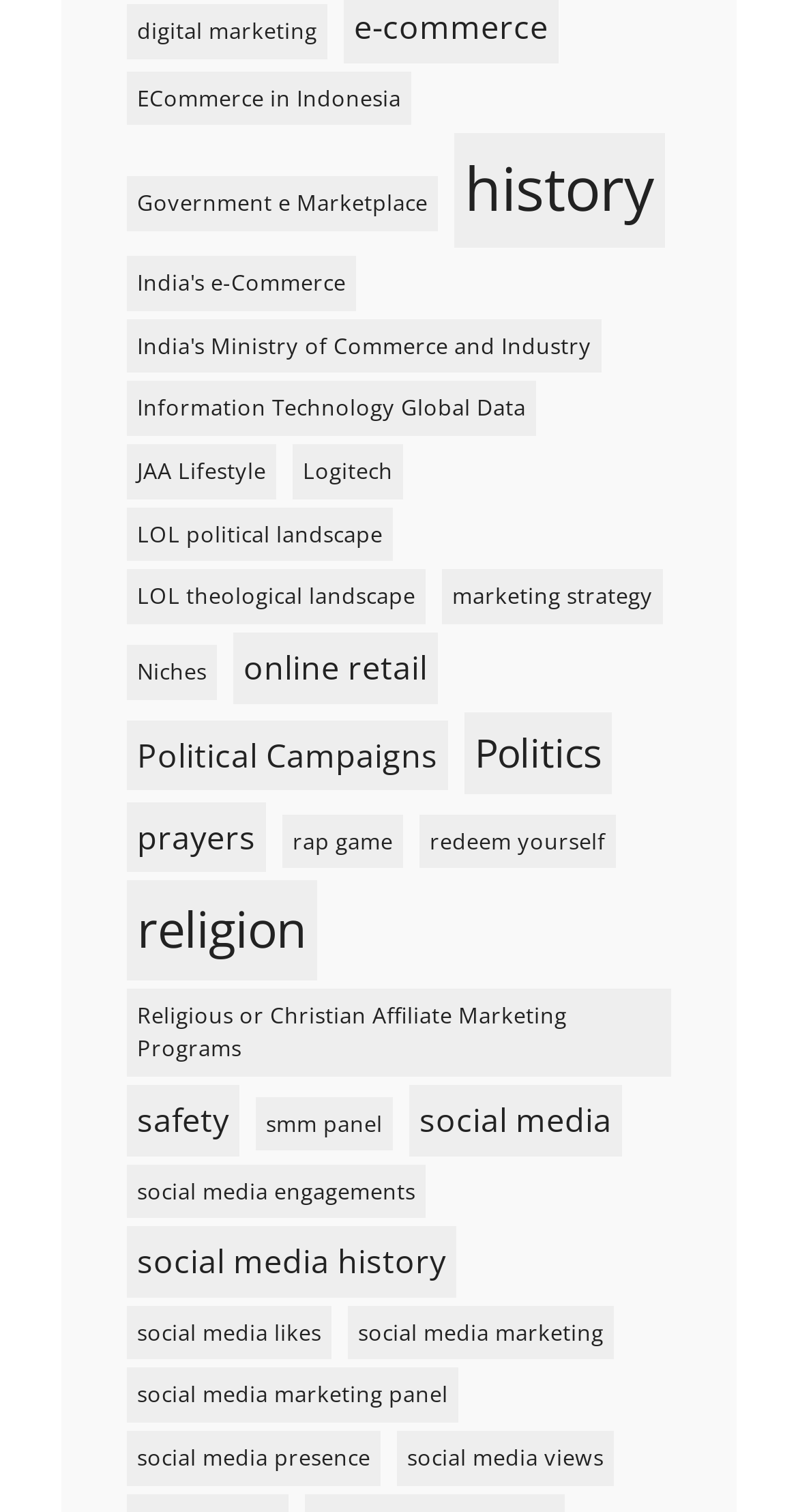How many links have only one item?
Using the visual information, answer the question in a single word or phrase.

21